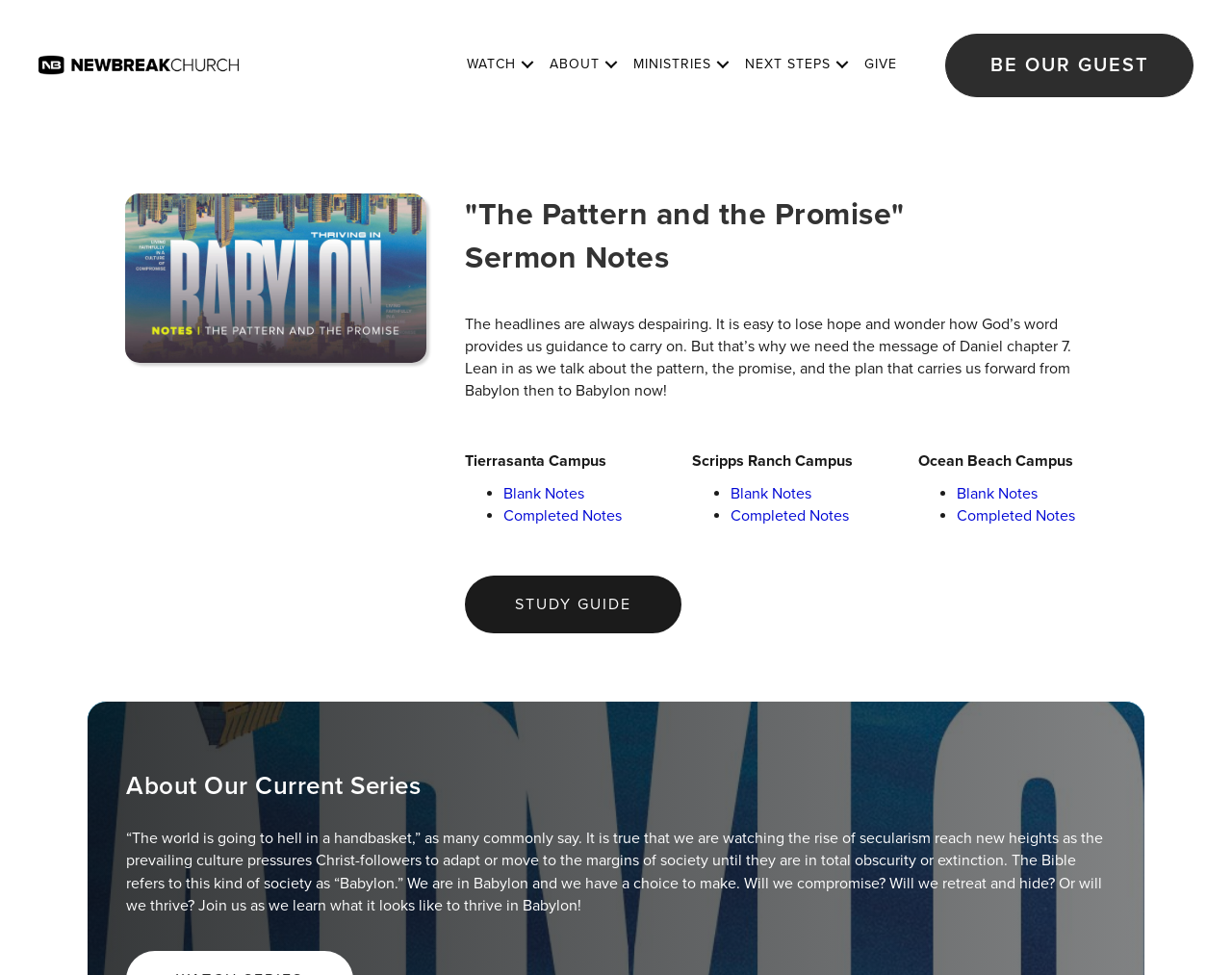Locate the bounding box coordinates of the clickable region necessary to complete the following instruction: "Click on the 'NEXT STEPS' link". Provide the coordinates in the format of four float numbers between 0 and 1, i.e., [left, top, right, bottom].

[0.597, 0.046, 0.693, 0.086]